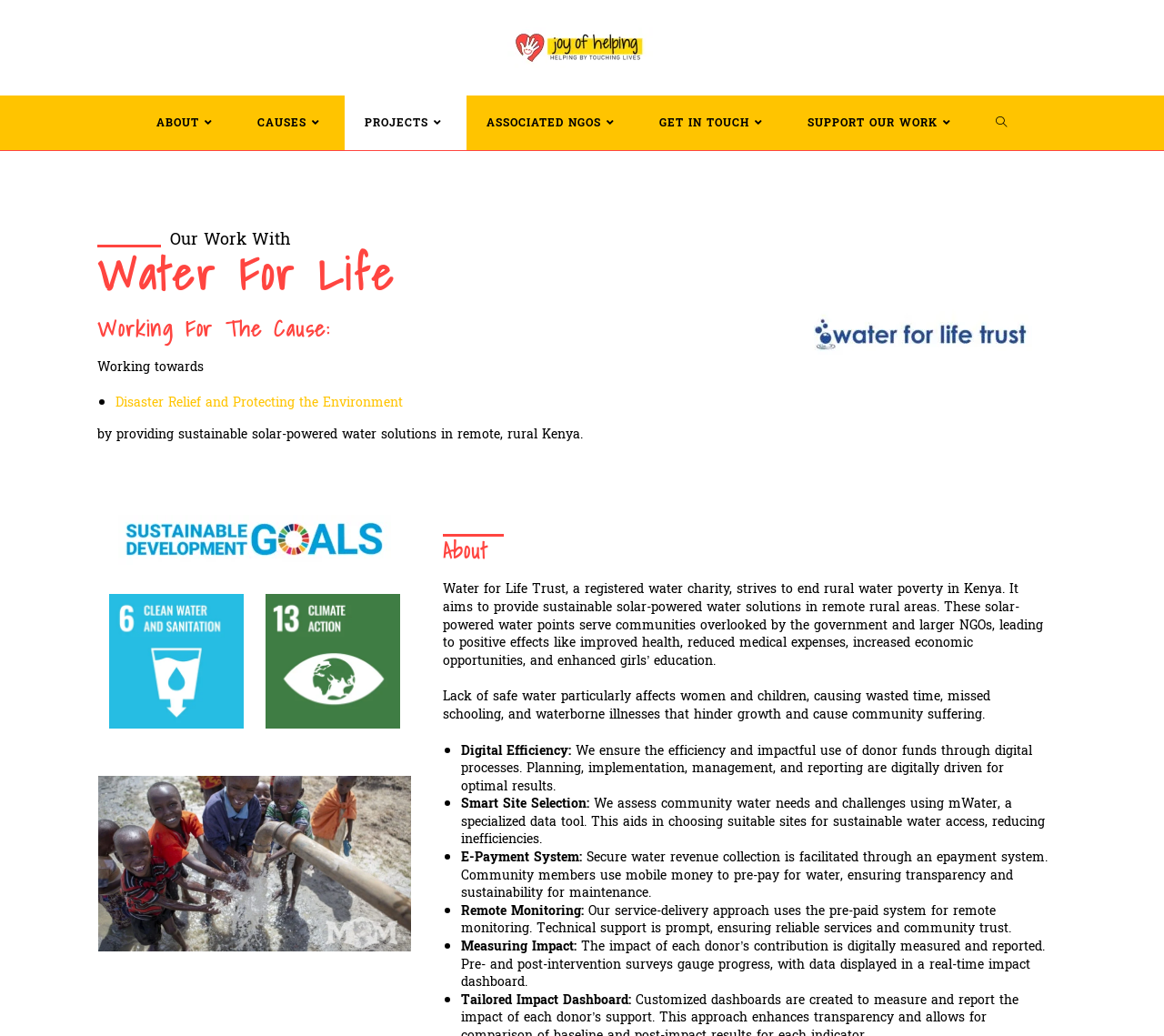Identify the bounding box coordinates of the clickable section necessary to follow the following instruction: "Toggle website search". The coordinates should be presented as four float numbers from 0 to 1, i.e., [left, top, right, bottom].

[0.838, 0.092, 0.883, 0.145]